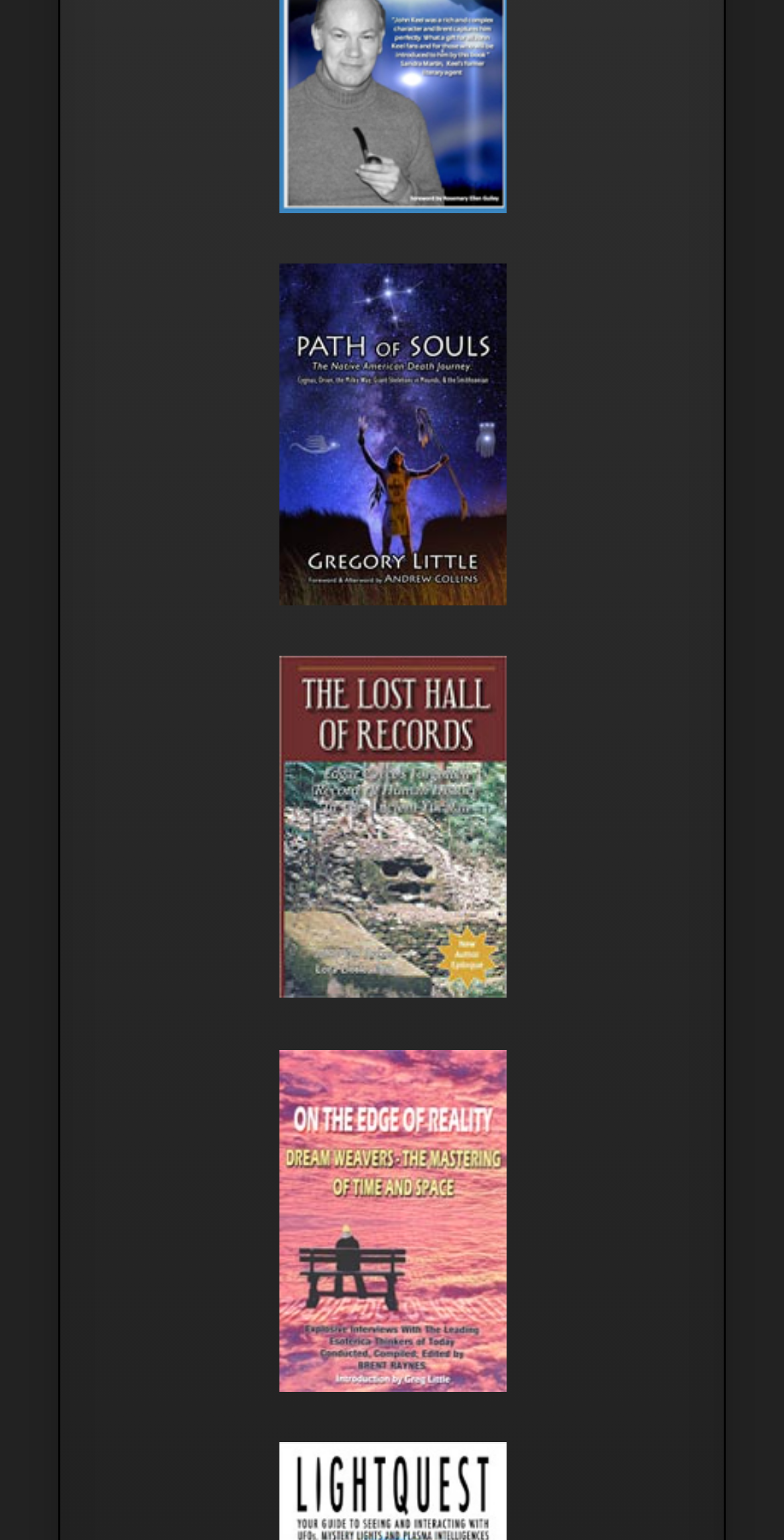Respond with a single word or phrase to the following question:
How many images are on the webpage?

3